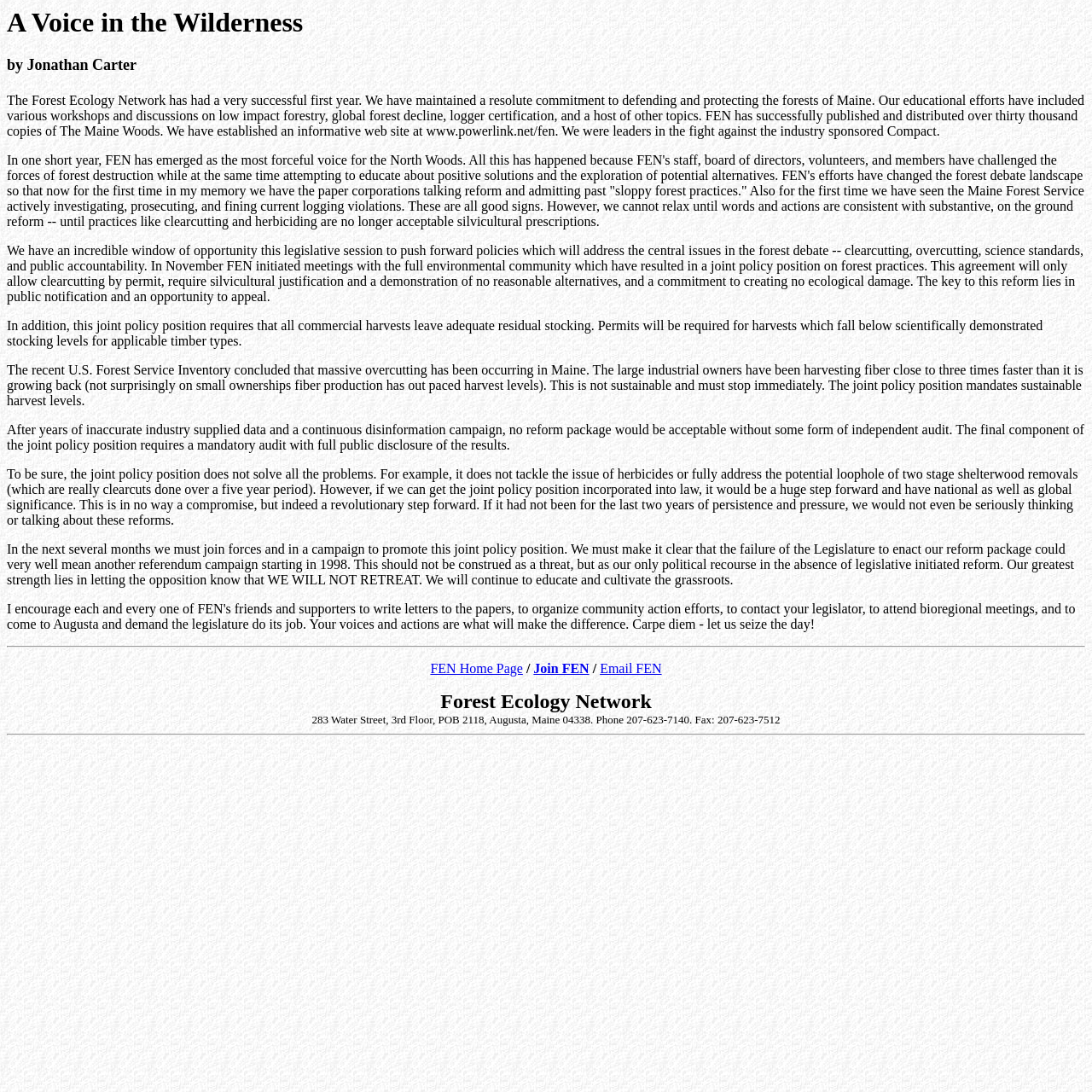Based on the image, provide a detailed response to the question:
What is the purpose of the joint policy position?

The joint policy position is mentioned in the text at coordinates [0.006, 0.222, 0.992, 0.278] as a way to address the central issues in the forest debate, including clearcutting, overcutting, science standards, and public accountability. The policy position aims to promote sustainable forest practices and protect the environment.